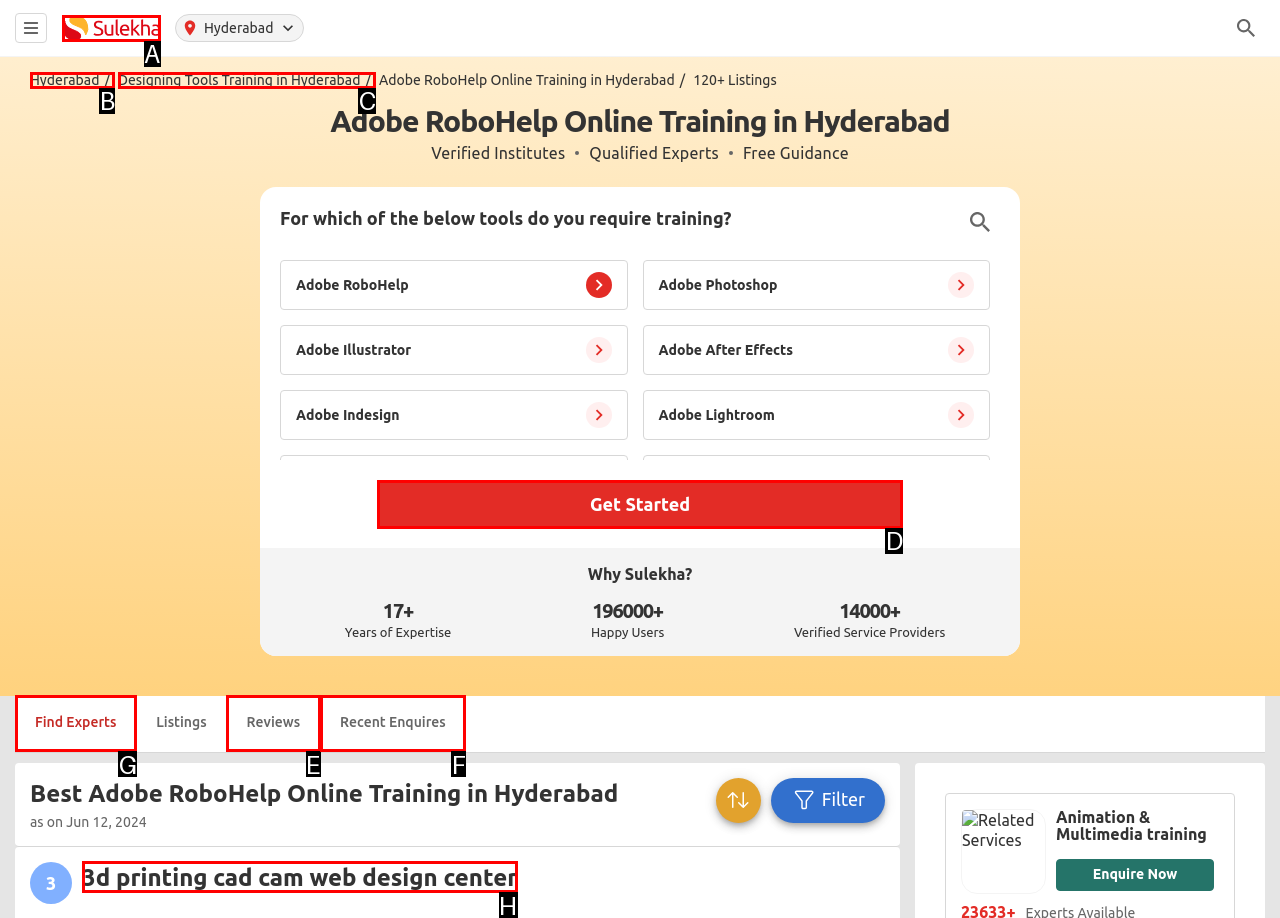Which option should be clicked to execute the following task: Click the 'Find Experts' link? Respond with the letter of the selected option.

G